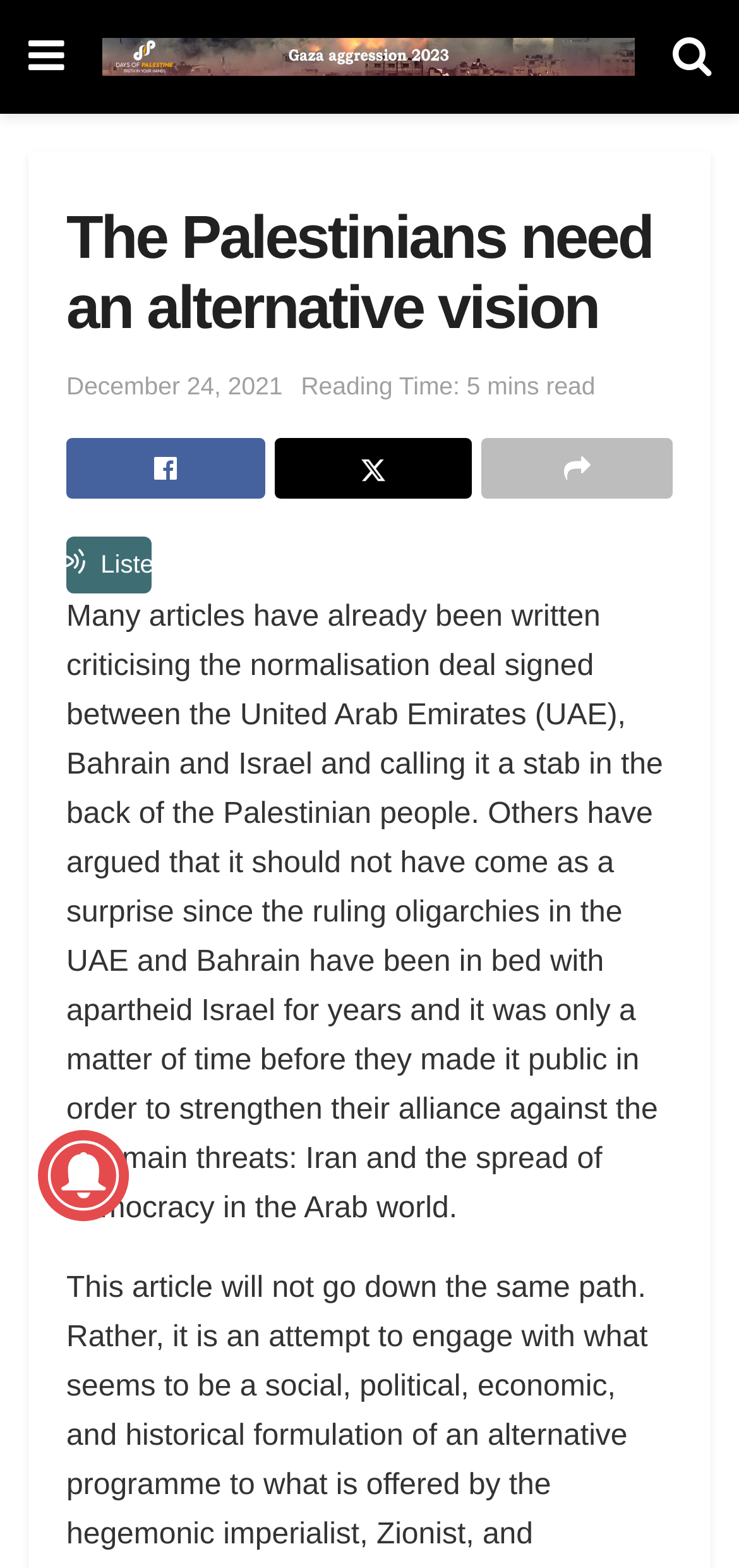Answer the question using only one word or a concise phrase: What is the topic of the article?

normalisation deal